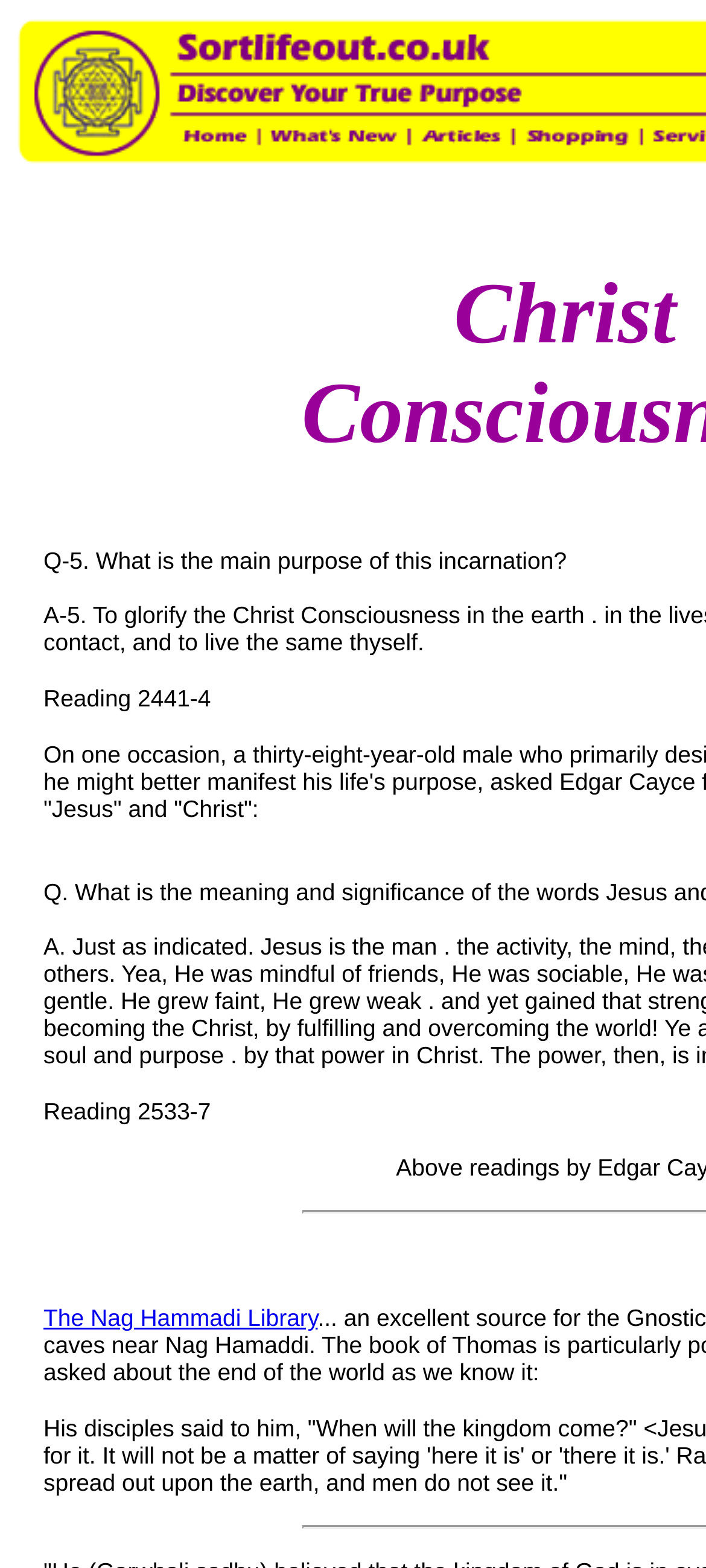Use the details in the image to answer the question thoroughly: 
What is the y-coordinate of the top of the image at coordinates [0.021, 0.009, 0.251, 0.01]?

The image at coordinates [0.021, 0.009, 0.251, 0.01] has a top y-coordinate of 0.009.